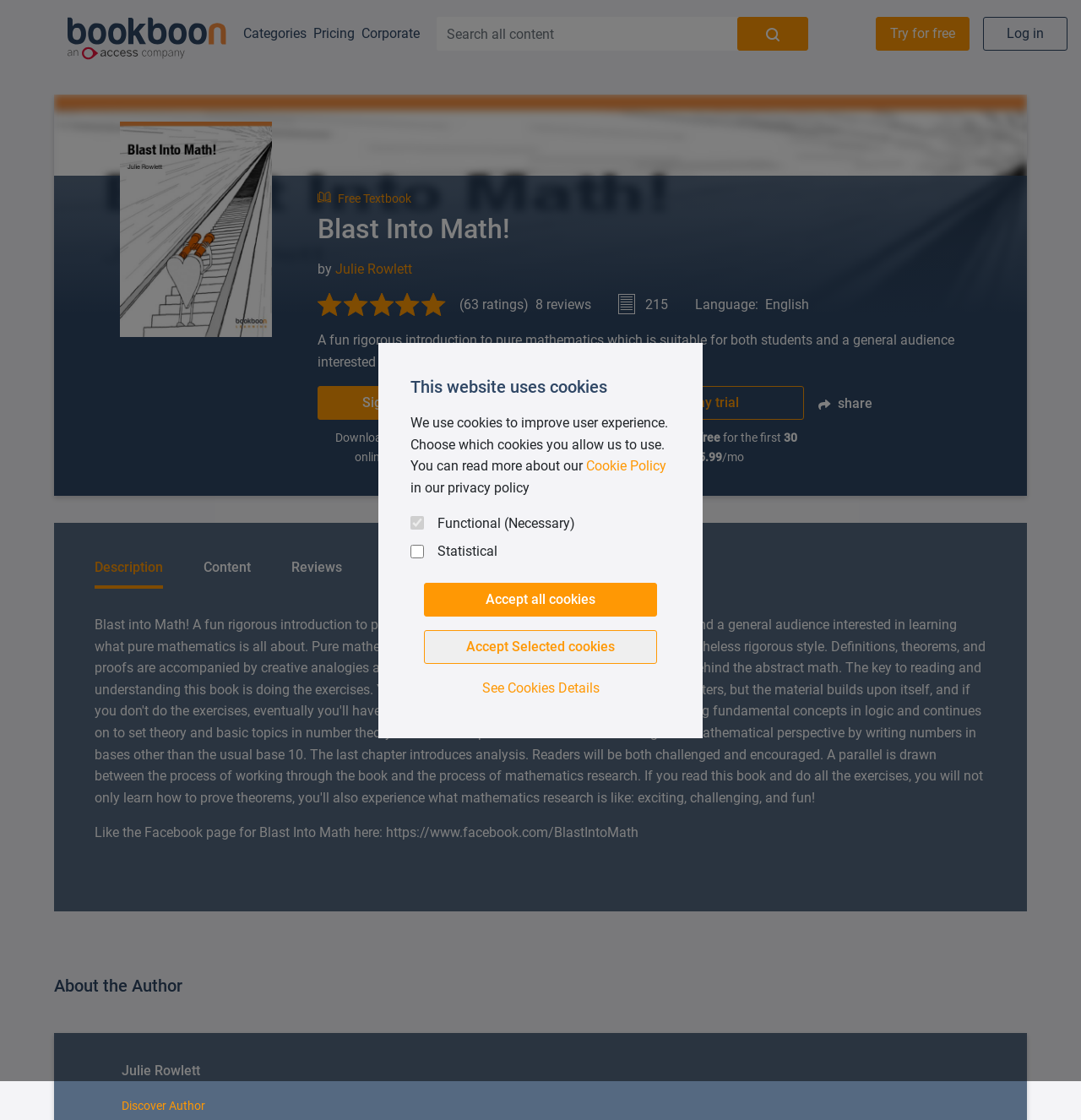What is the language of this book?
Observe the image and answer the question with a one-word or short phrase response.

English